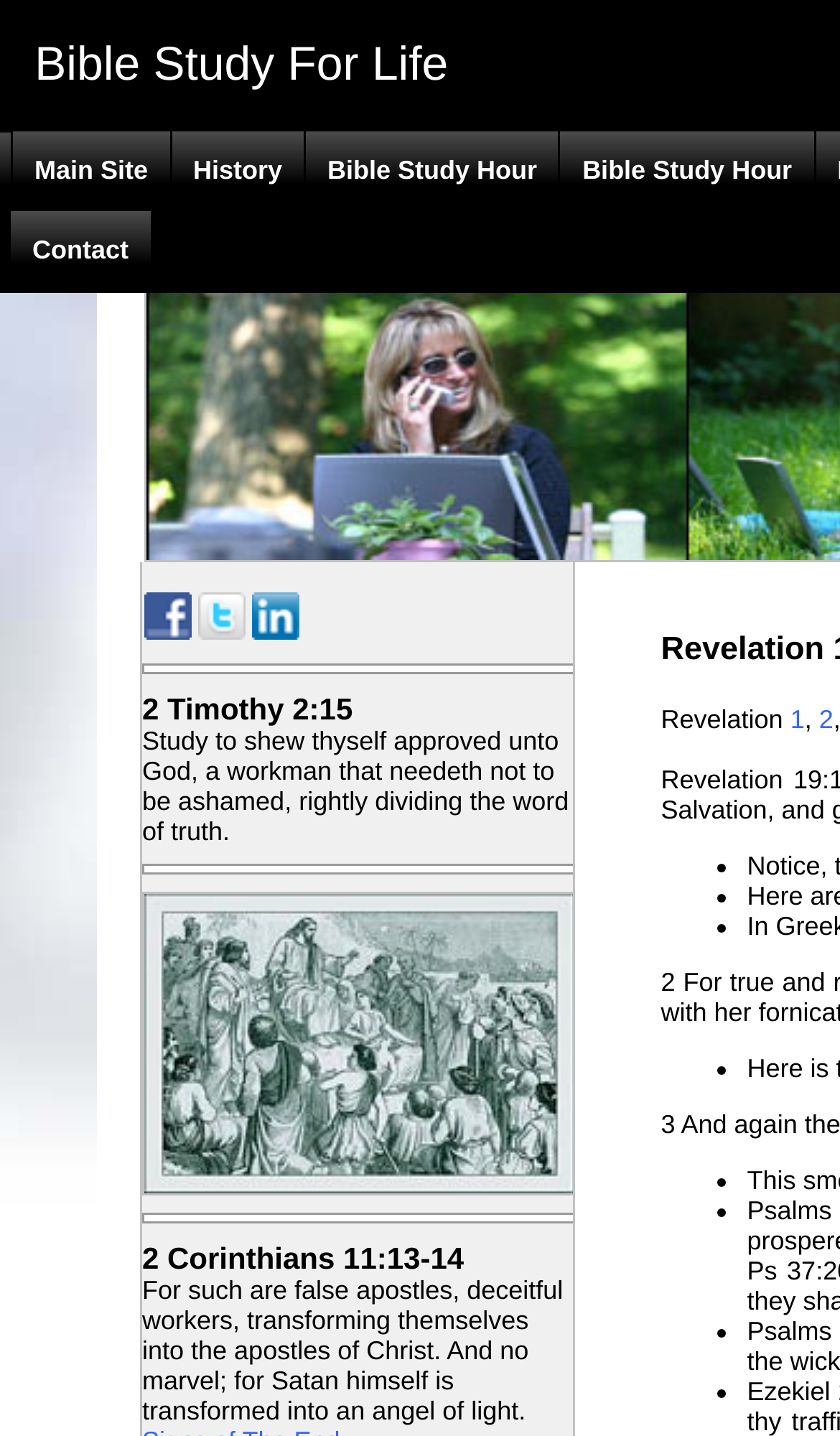Identify the bounding box coordinates of the specific part of the webpage to click to complete this instruction: "Access Bible Study Hour".

[0.364, 0.092, 0.665, 0.147]